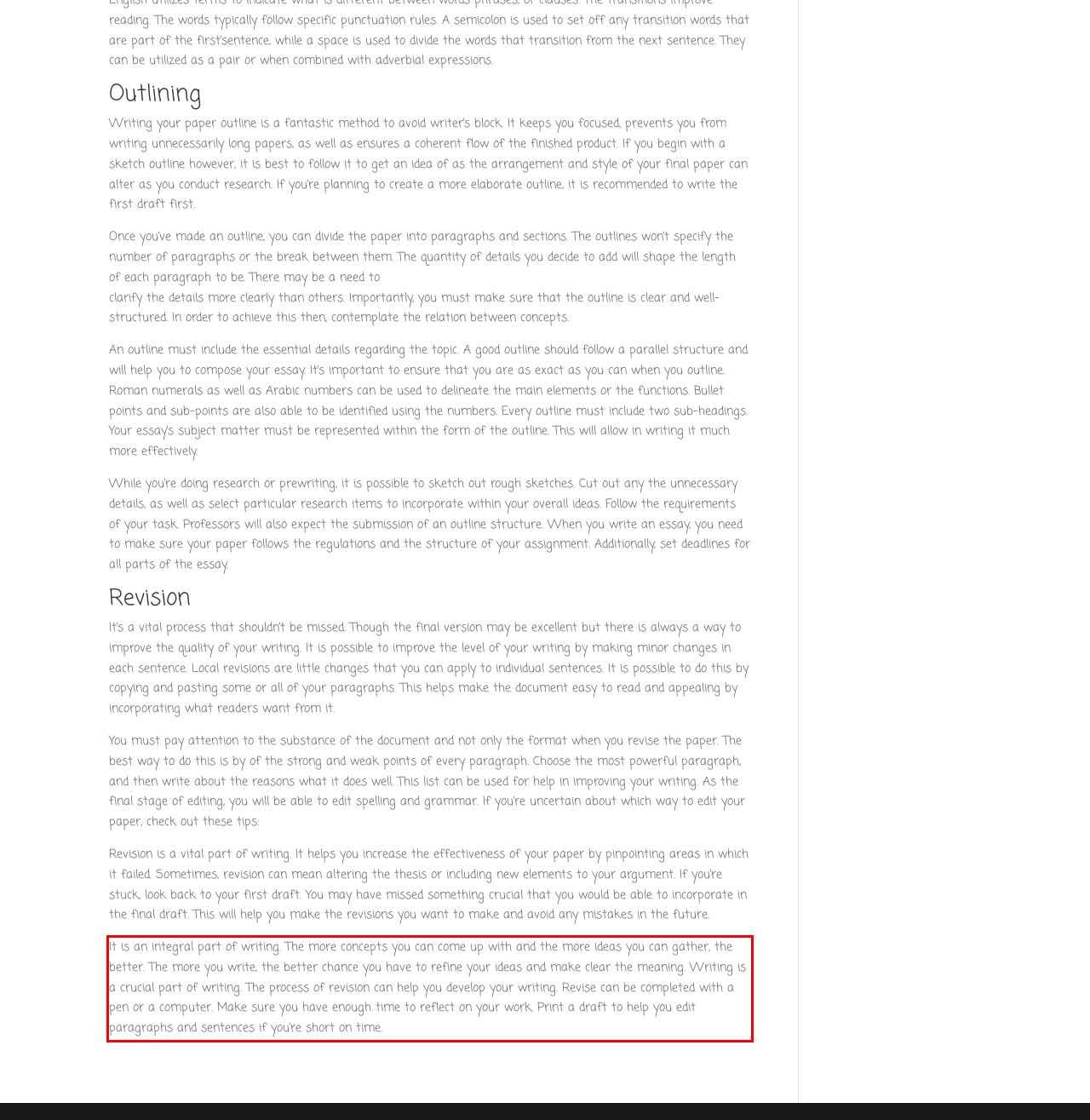Please extract the text content within the red bounding box on the webpage screenshot using OCR.

It is an integral part of writing. The more concepts you can come up with and the more ideas you can gather, the better. The more you write, the better chance you have to refine your ideas and make clear the meaning. Writing is a crucial part of writing. The process of revision can help you develop your writing. Revise can be completed with a pen or a computer. Make sure you have enough time to reflect on your work. Print a draft to help you edit paragraphs and sentences if you’re short on time.